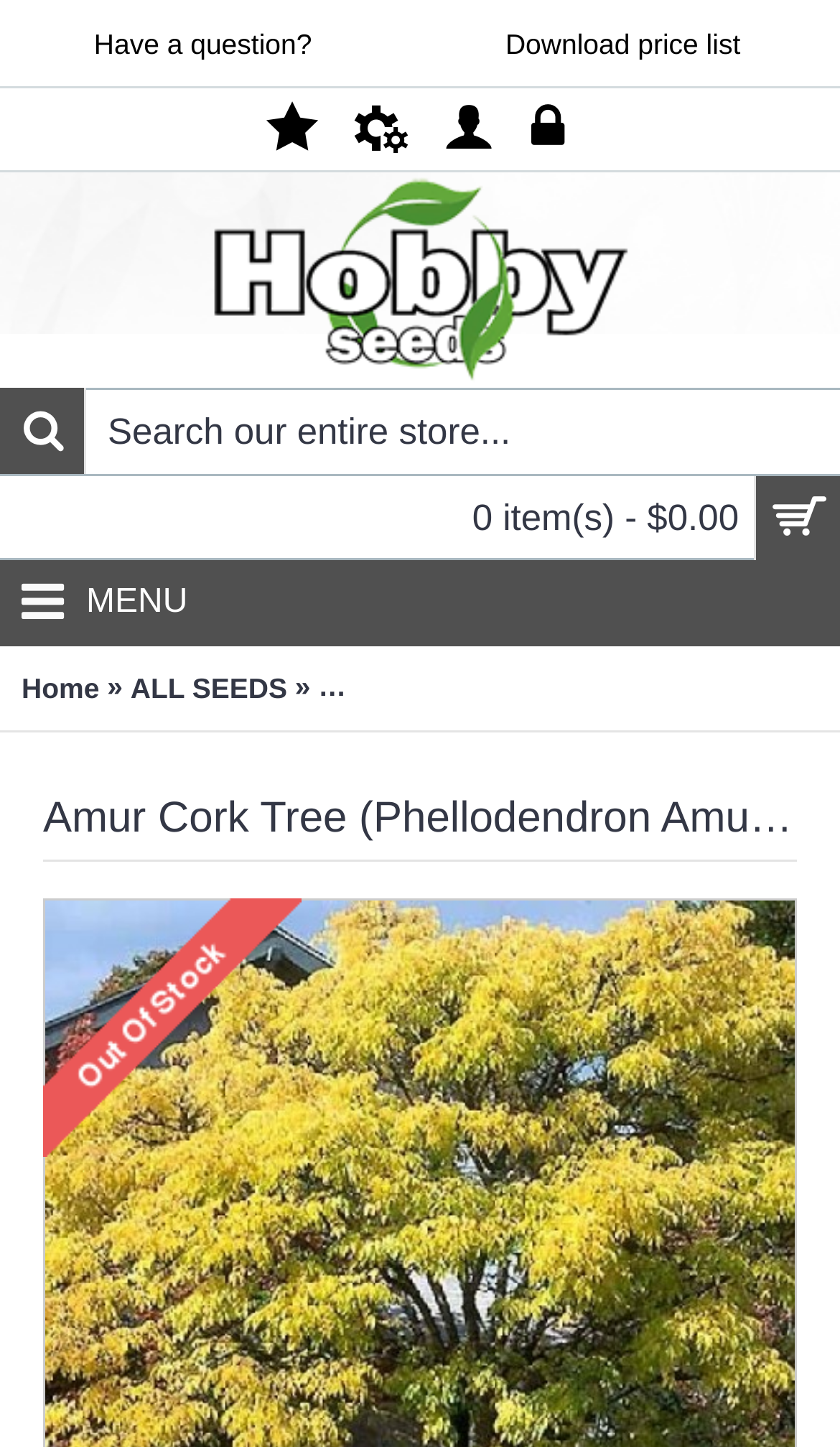Locate and provide the bounding box coordinates for the HTML element that matches this description: "Have a question?".

[0.0, 0.0, 0.483, 0.06]